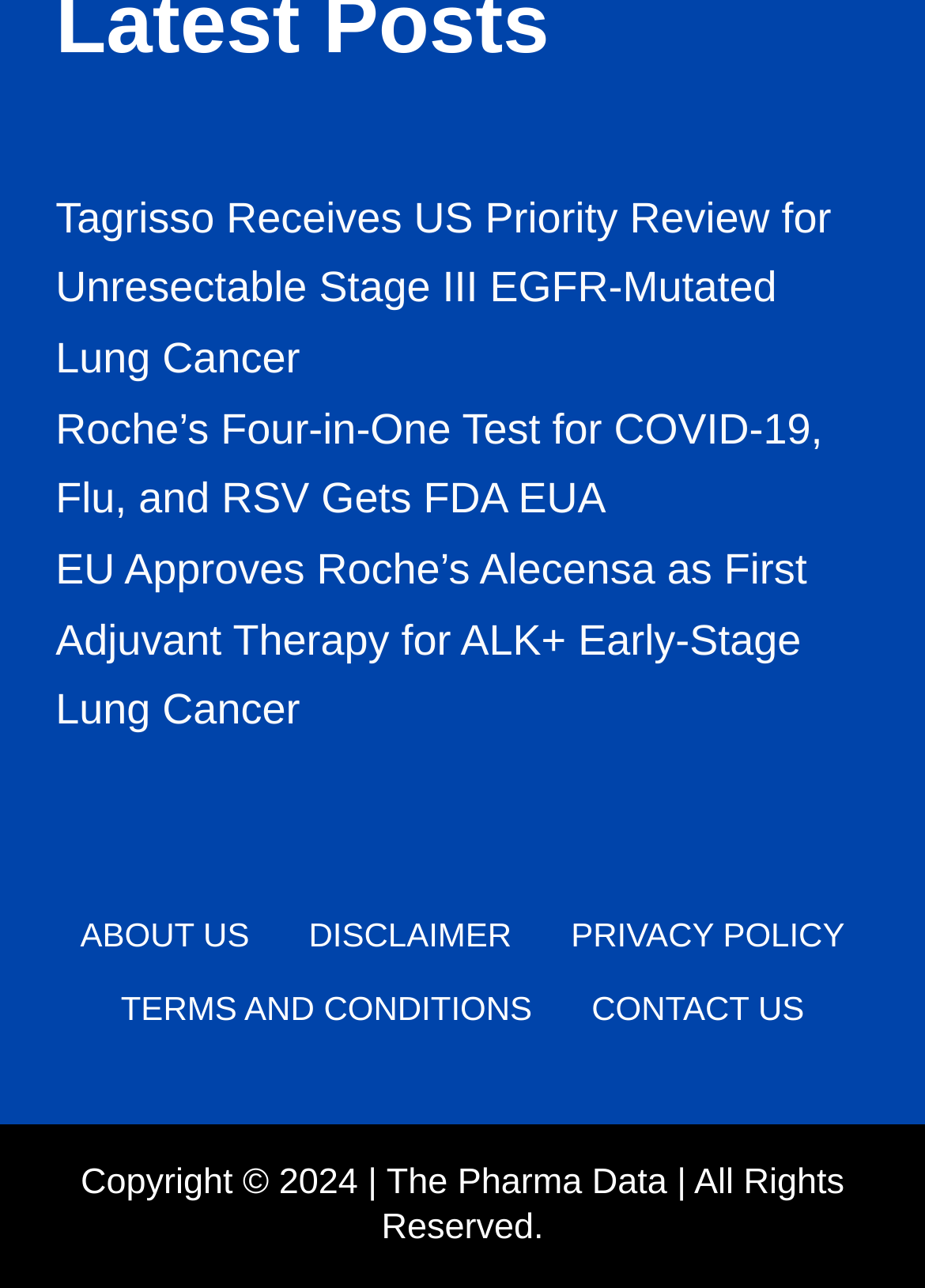Find the bounding box coordinates of the area to click in order to follow the instruction: "Read news about EU Approves Roche’s Alecensa as First Adjuvant Therapy for ALK+ Early-Stage Lung Cancer".

[0.06, 0.424, 0.872, 0.57]